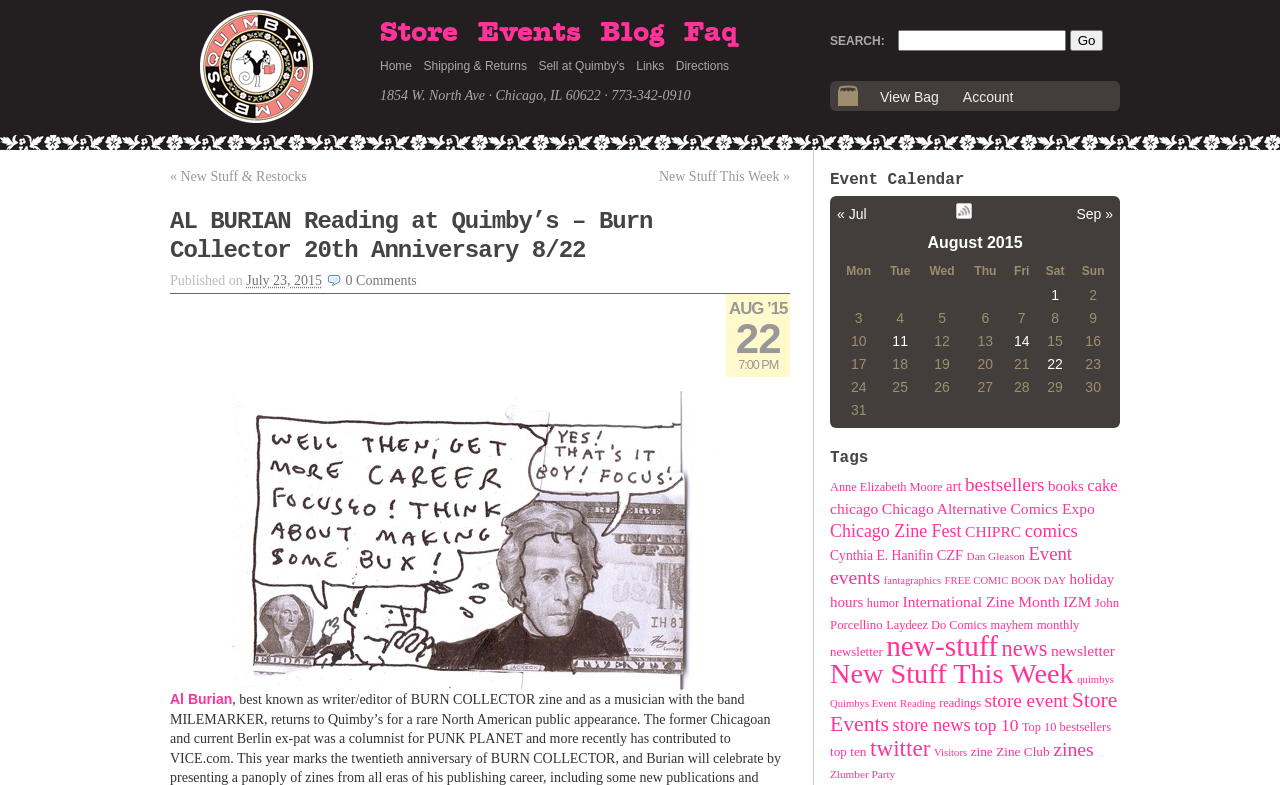Describe all significant elements and features of the webpage.

This webpage appears to be an event page for a reading by Al Burian at Quimby's, a bookstore in Chicago. At the top of the page, there is a logo for Quimby's, which is an image of a cartoon character. Below the logo, there are several links to different sections of the website, including "Store", "Events", "Blog", and "FAQ".

To the right of the logo, there is a search bar with a "Go" button. Below the search bar, there are links to "View Bag" and "Account". 

The main content of the page is a description of the event, which includes the title "AL BURIAN Reading at Quimby’s – Burn Collector 20th Anniversary 8/22" and a brief summary of the event. There is also a link to "0 Comments" and a table with the date and time of the event.

Below the event description, there is an image of a president, and a link to "Al Burian". 

On the right side of the page, there is an "Event Calendar" section, which includes a table with the days of the week and the dates of the month. There are also links to "« Jul" and "Sep »" to navigate to previous and next months.

The page also includes a table with the event calendar for August 2015, with links to specific dates.